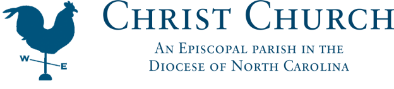Provide a one-word or one-phrase answer to the question:
What symbol is featured alongside the text?

Rooster